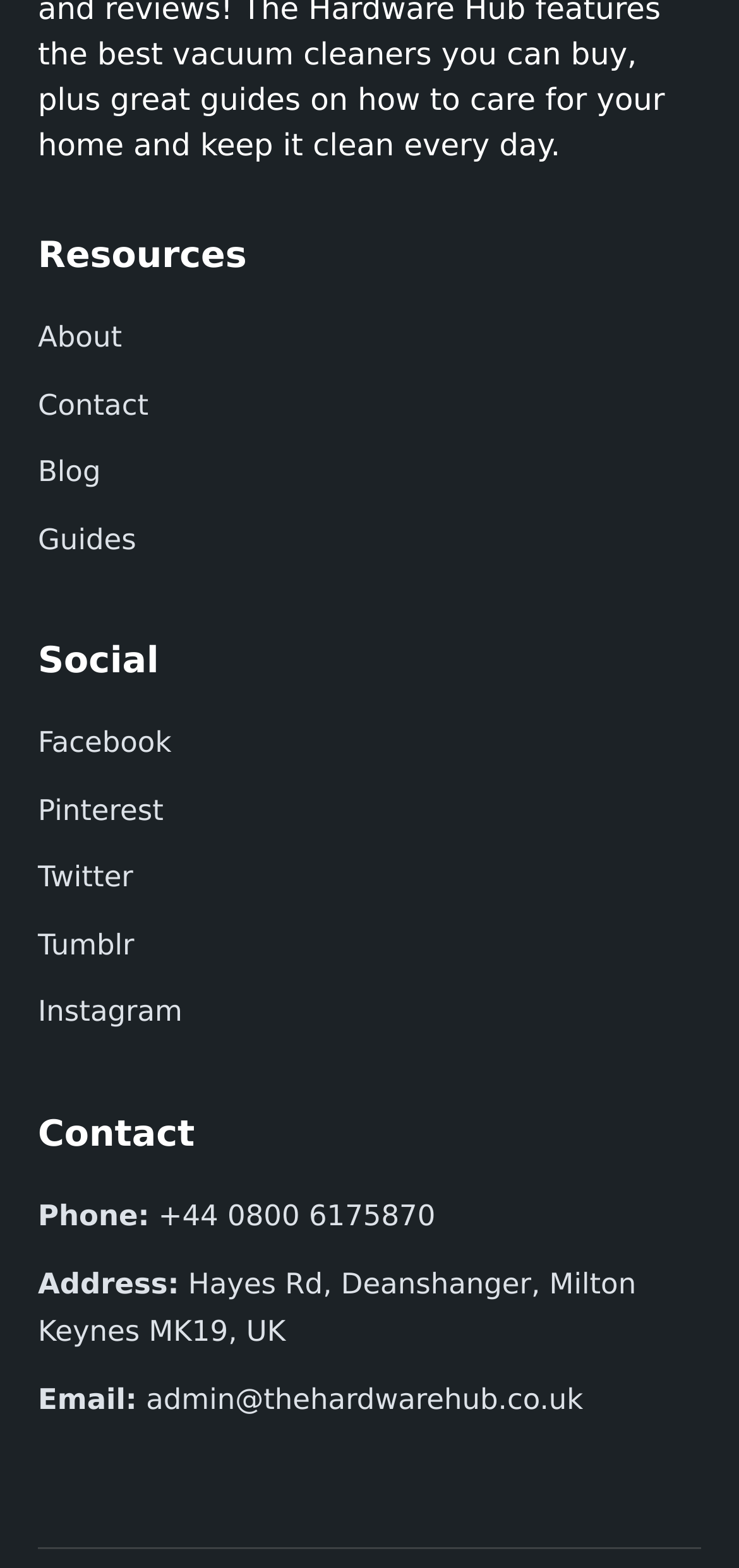What is the address?
Using the details from the image, give an elaborate explanation to answer the question.

The address is 'Hayes Rd, Deanshanger, Milton Keynes MK19, UK' because it is the text content of the StaticText element with a bounding box coordinate of [0.051, 0.808, 0.861, 0.86], which is located below the 'Address:' label.